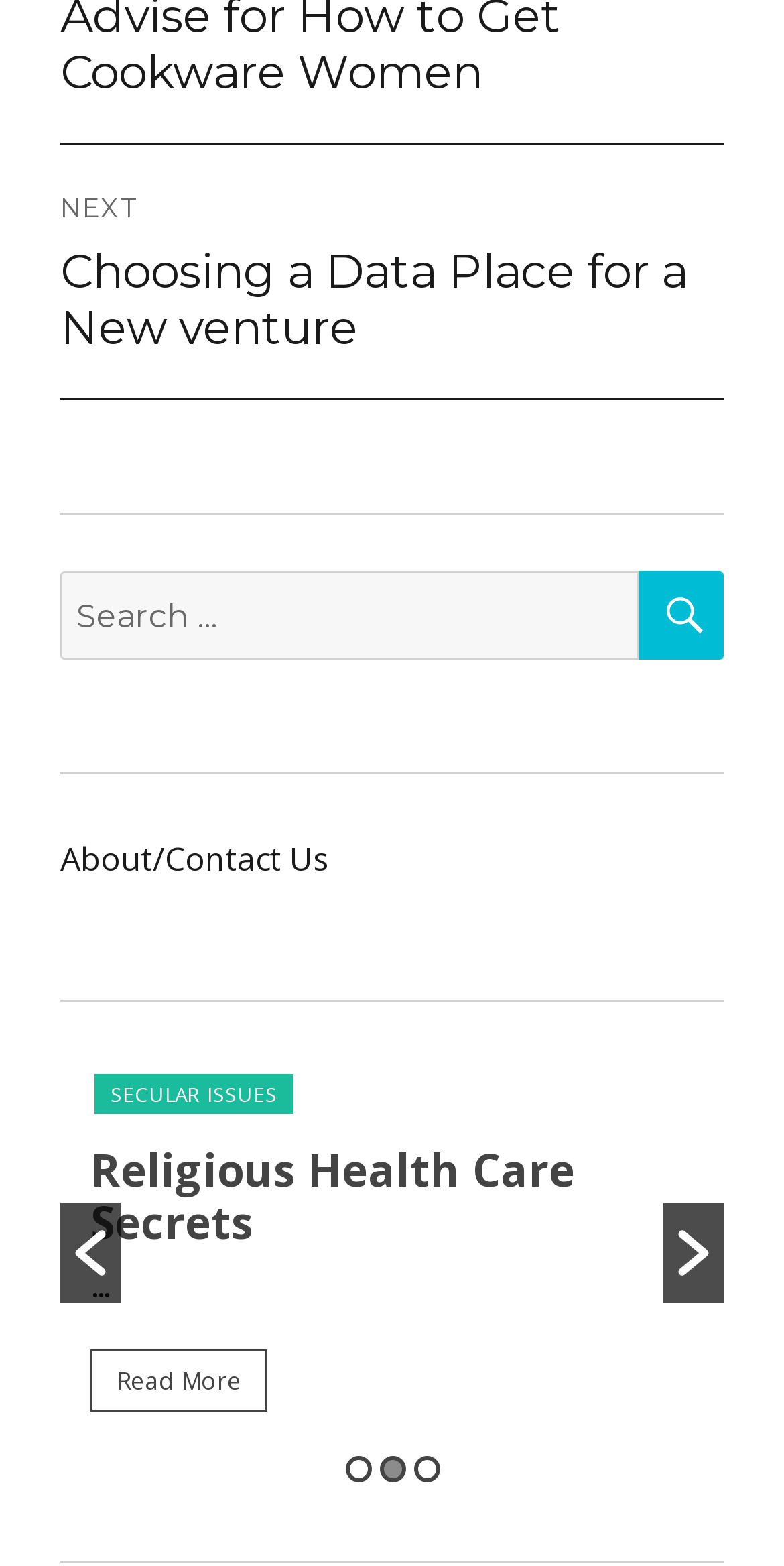Determine the coordinates of the bounding box for the clickable area needed to execute this instruction: "Switch to tab 2".

[0.483, 0.93, 0.517, 0.946]